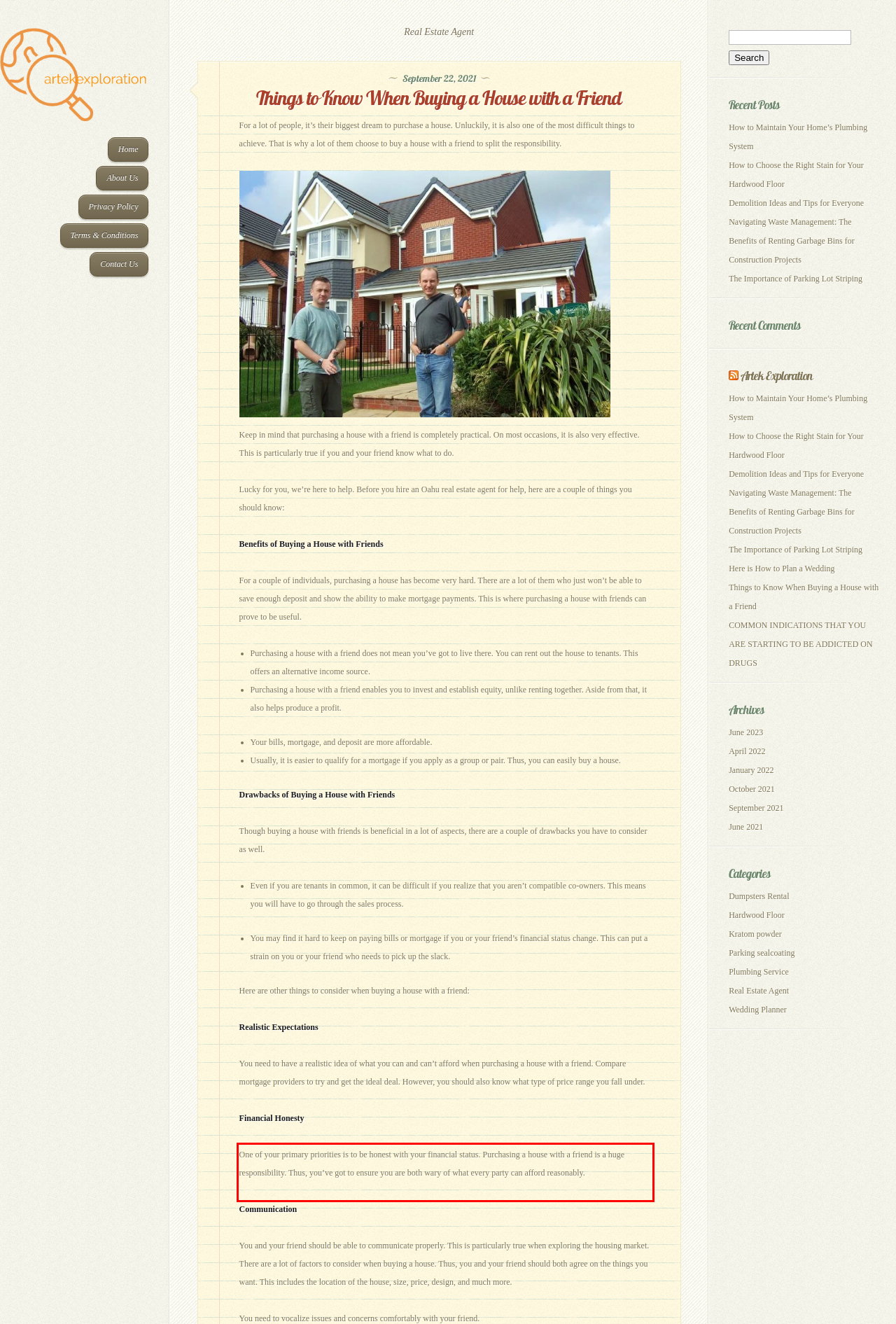Please take the screenshot of the webpage, find the red bounding box, and generate the text content that is within this red bounding box.

One of your primary priorities is to be honest with your financial status. Purchasing a house with a friend is a huge responsibility. Thus, you’ve got to ensure you are both wary of what every party can afford reasonably.